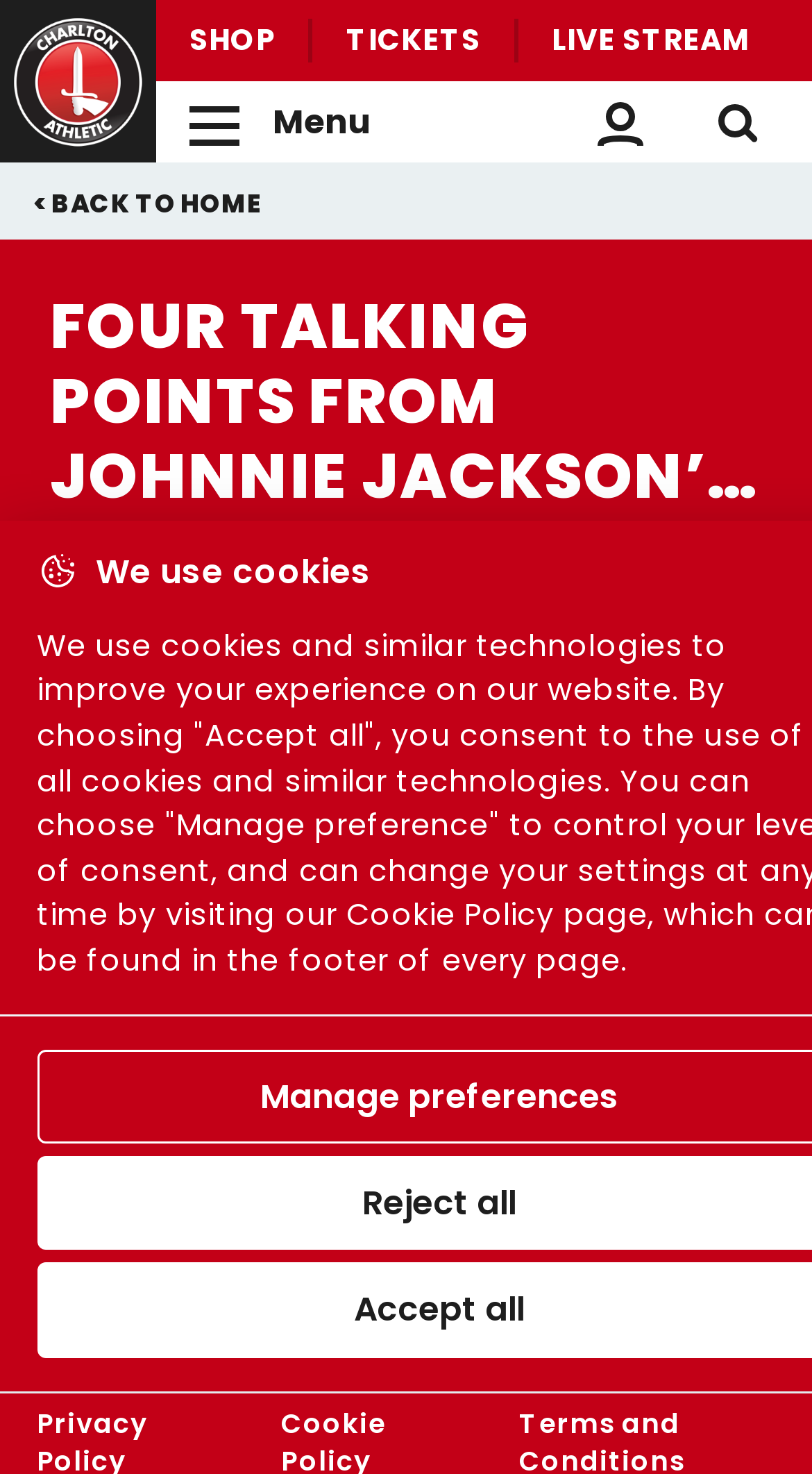How many navigation links are in the top menu?
Using the picture, provide a one-word or short phrase answer.

3